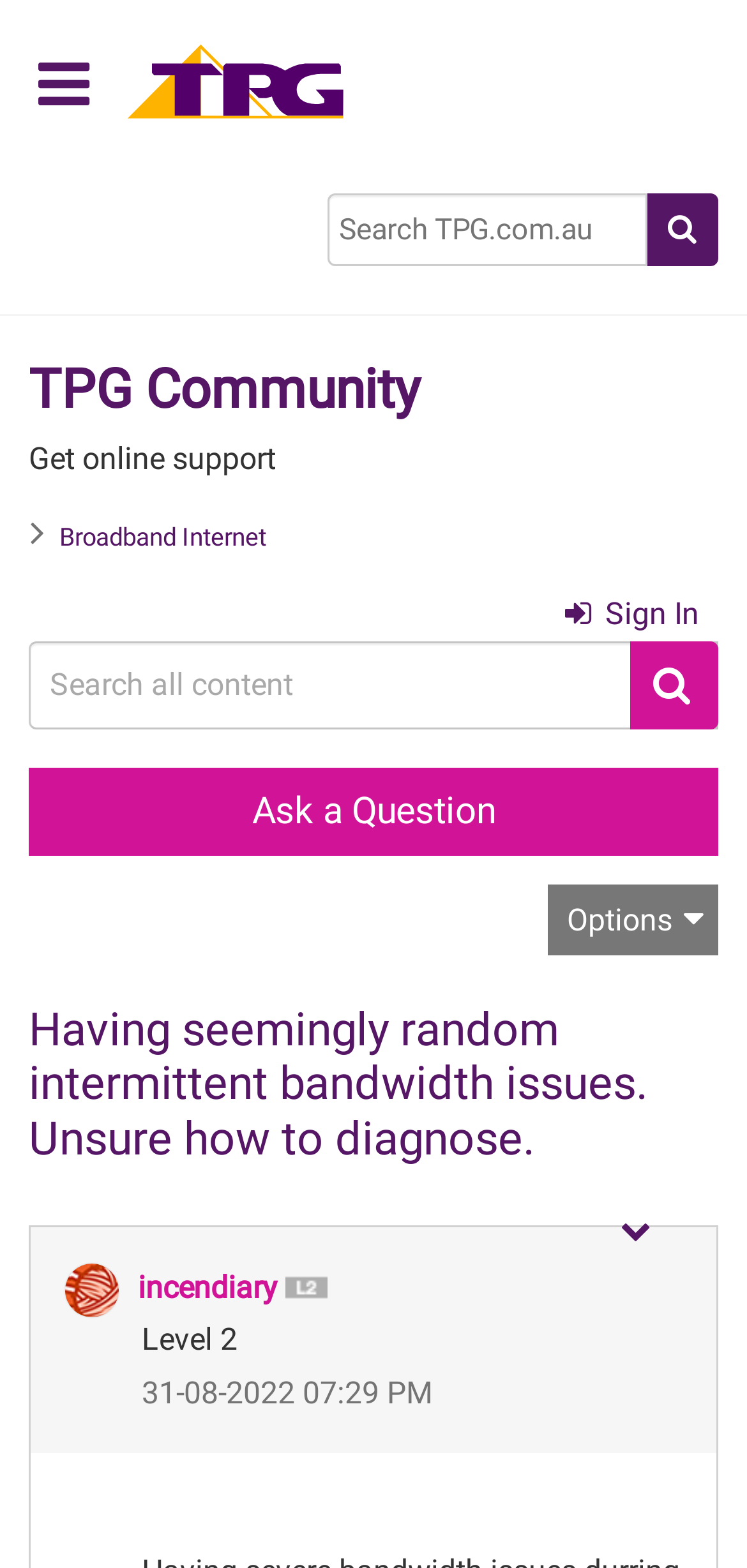Based on the visual content of the image, answer the question thoroughly: What is the name of the community?

I found the answer by looking at the heading element with the text 'TPG Community' which is located at the top of the webpage, indicating that it is the name of the community.